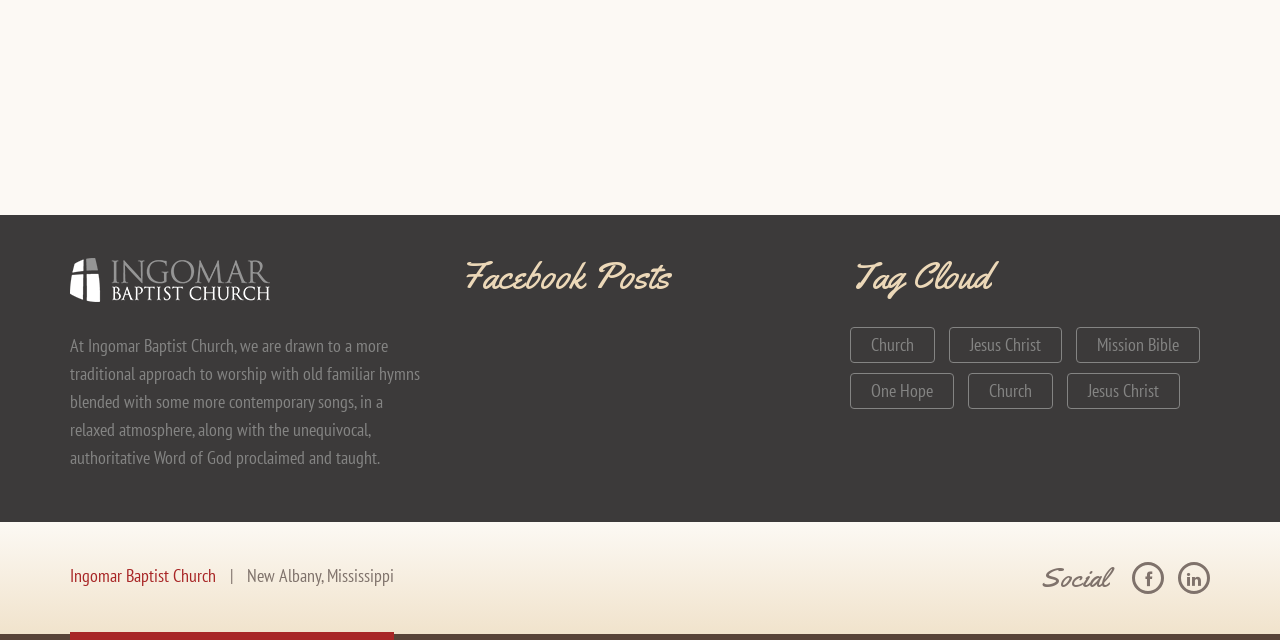Using the given description, provide the bounding box coordinates formatted as (top-left x, top-left y, bottom-right x, bottom-right y), with all values being floating point numbers between 0 and 1. Description: Church

[0.756, 0.582, 0.823, 0.639]